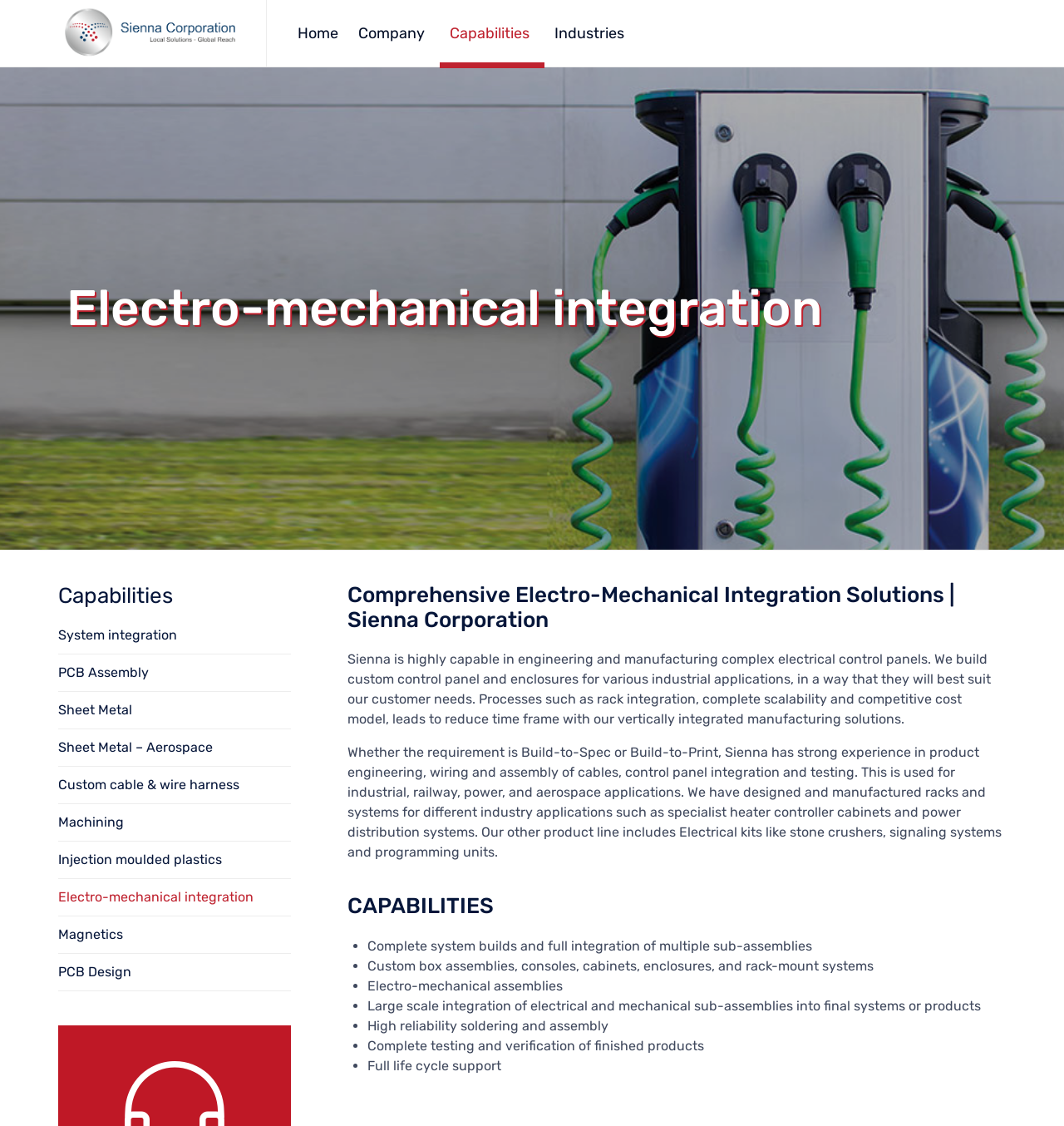Offer a comprehensive description of the webpage’s content and structure.

The webpage is about Sienna Corporation, a company that manufactures a broad range of laboratory and point-of-use blood diagnostics, molecular diagnostics, X-ray/Imaging systems, blood separation and handling equipment. 

At the top left of the page, there is a logo of Sienna Corporation, accompanied by a link to the company's homepage. To the right of the logo, there is a navigation menu with links to "Home", "Company", "Capabilities", and "Industries". 

Below the navigation menu, there is a heading that reads "Electro-mechanical integration" followed by a subheading that describes Sienna's capabilities in engineering and manufacturing complex electrical control panels. The text explains that Sienna builds custom control panels and enclosures for various industrial applications, and provides details about their product engineering, wiring, and assembly capabilities.

Further down the page, there is a section titled "CAPABILITIES" that lists Sienna's capabilities in bullet points, including complete system builds, custom box assemblies, electro-mechanical assemblies, and large-scale integration of electrical and mechanical sub-assemblies.

To the right of the "Electro-mechanical integration" section, there is a list of links to Sienna's various capabilities, including system integration, PCB assembly, sheet metal, custom cable and wire harness, machining, injection-molded plastics, electro-mechanical integration, magnetics, and PCB design.

Overall, the webpage provides an overview of Sienna Corporation's capabilities and expertise in the field of electro-mechanical integration and manufacturing.